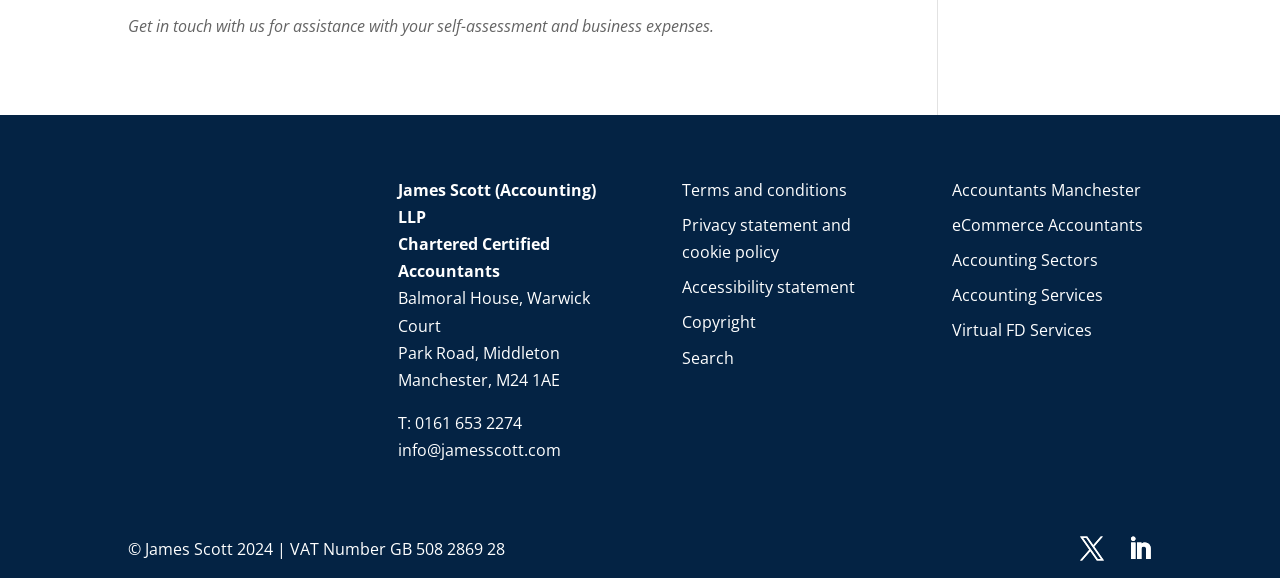Bounding box coordinates are given in the format (top-left x, top-left y, bottom-right x, bottom-right y). All values should be floating point numbers between 0 and 1. Provide the bounding box coordinate for the UI element described as: Accounting Sectors

[0.744, 0.431, 0.858, 0.469]